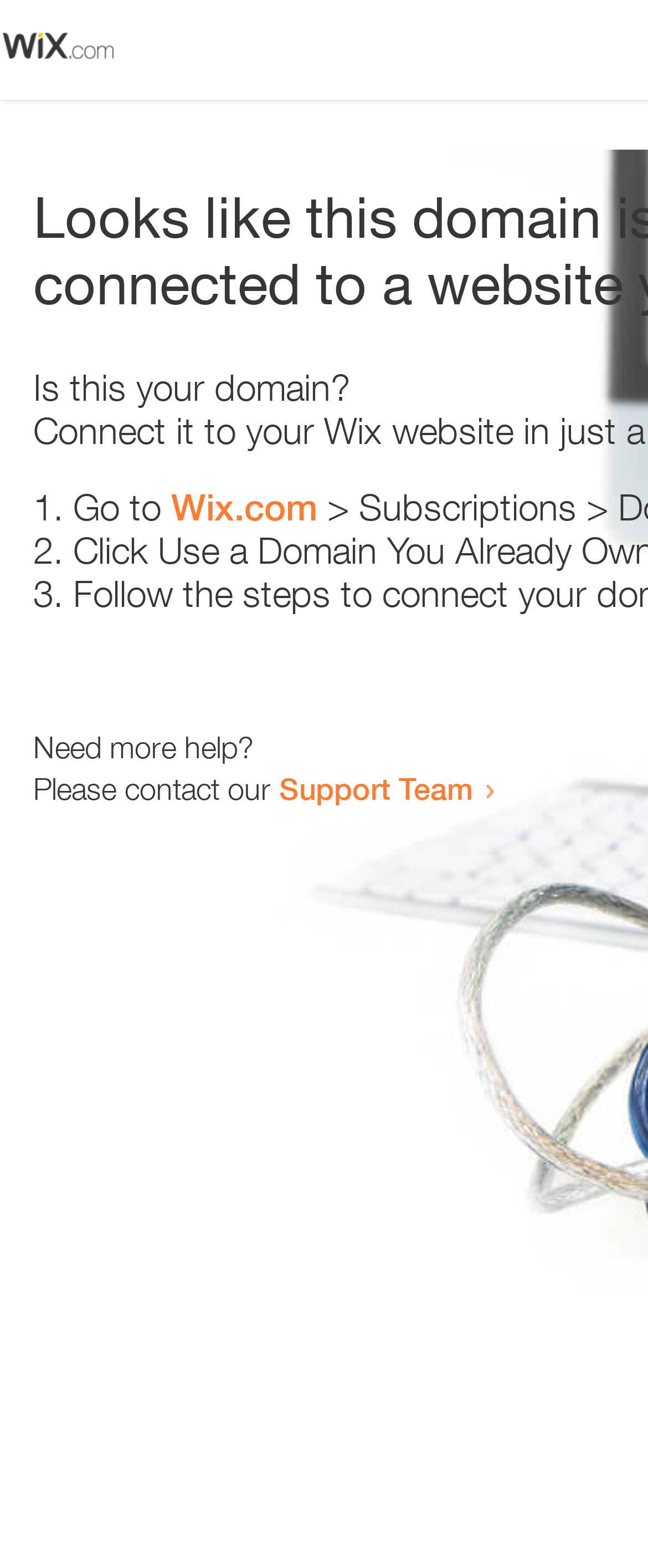Determine the bounding box of the UI component based on this description: "Terms and Conditions". The bounding box coordinates should be four float values between 0 and 1, i.e., [left, top, right, bottom].

None